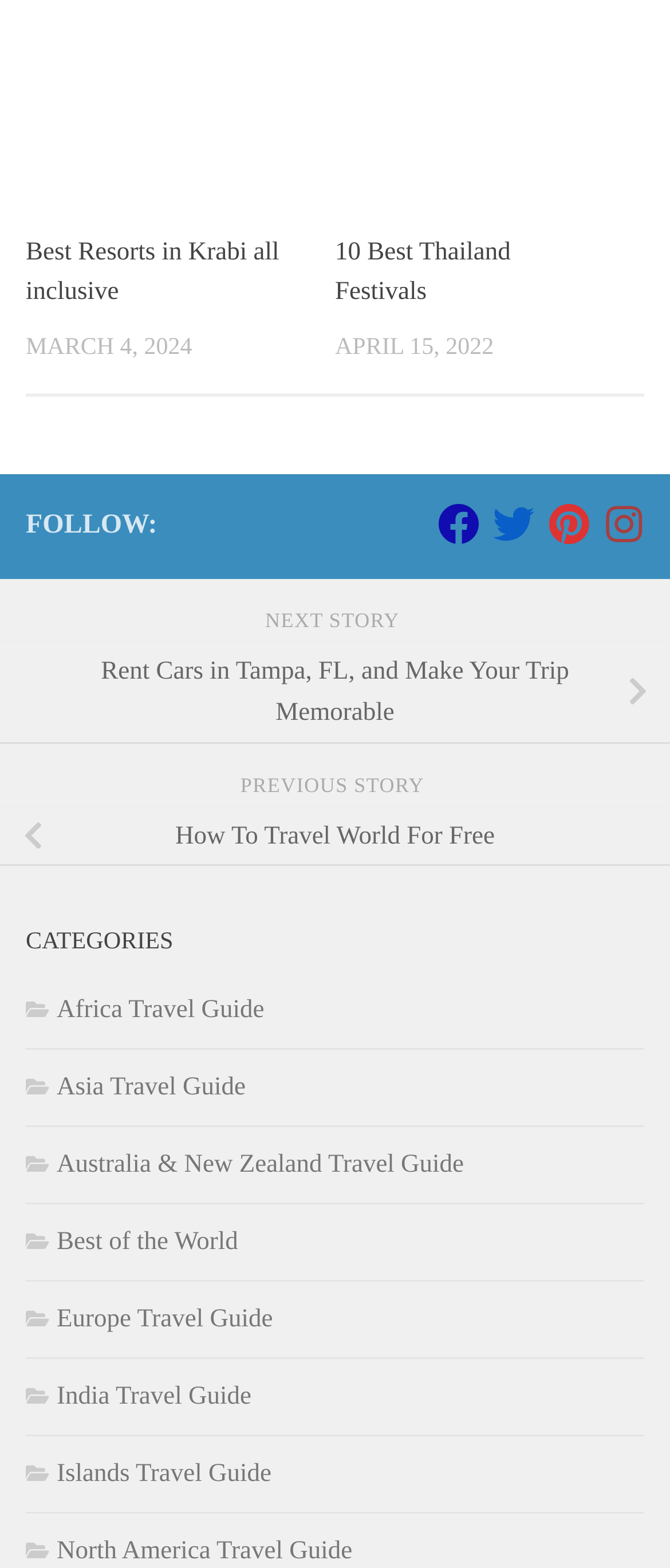Identify the bounding box coordinates of the clickable region required to complete the instruction: "Read about Best Resorts in Krabi all inclusive". The coordinates should be given as four float numbers within the range of 0 and 1, i.e., [left, top, right, bottom].

[0.038, 0.152, 0.417, 0.195]